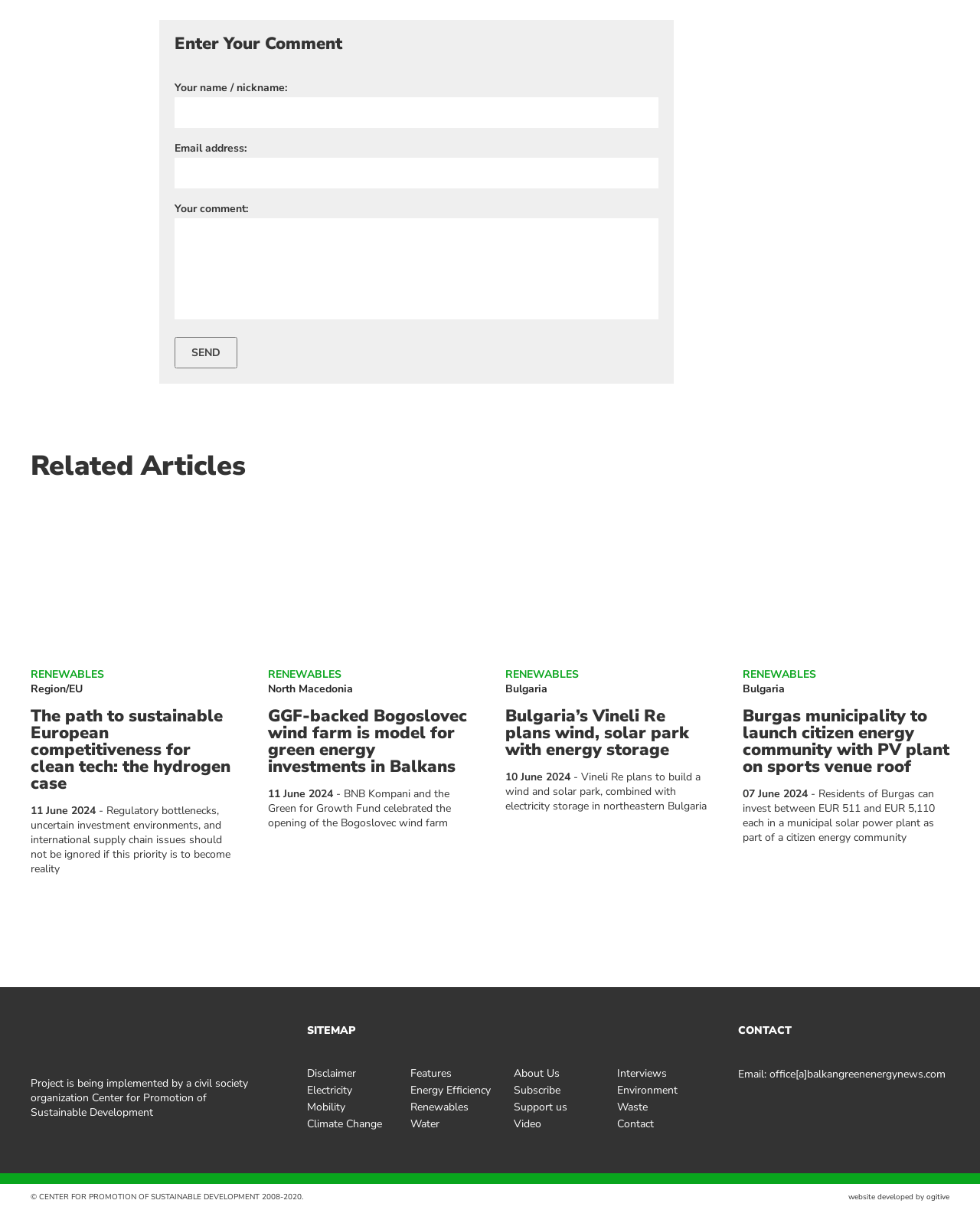Respond to the question below with a single word or phrase:
What is the topic of the articles listed?

Renewable energy